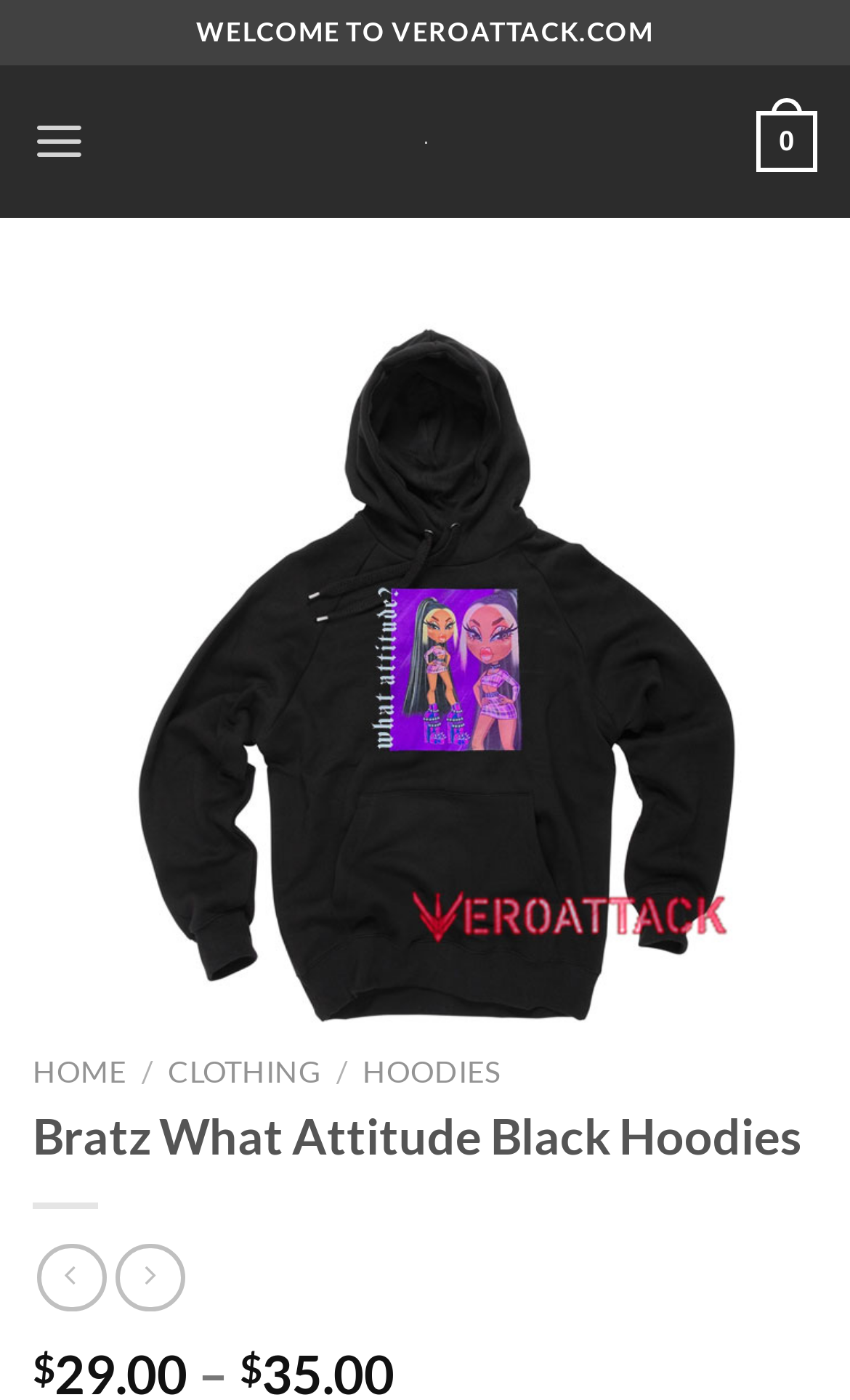Can you find and provide the title of the webpage?

Bratz What Attitude Black Hoodies